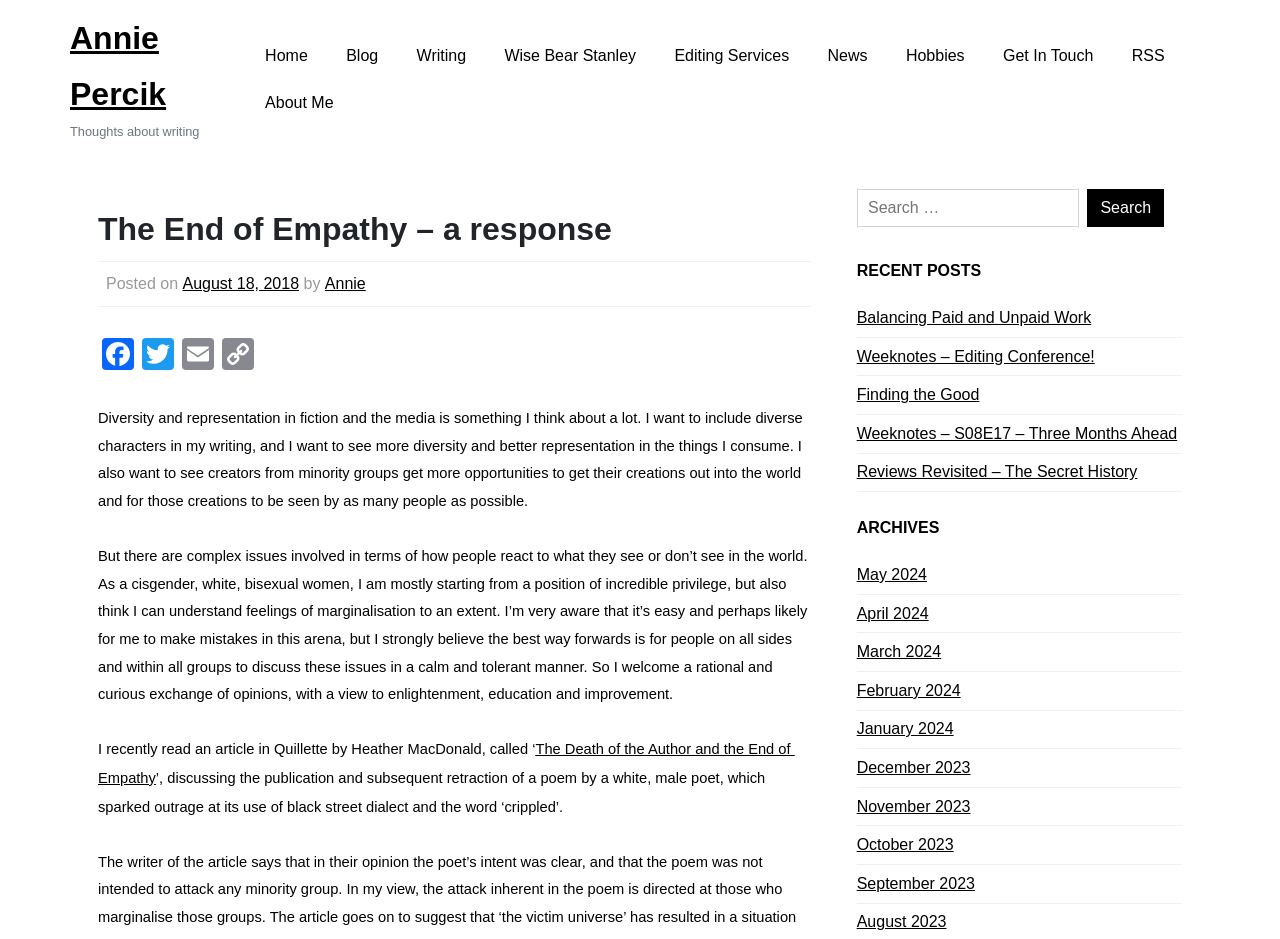Identify the bounding box coordinates for the element that needs to be clicked to fulfill this instruction: "Click on the 'Home' link". Provide the coordinates in the format of four float numbers between 0 and 1: [left, top, right, bottom].

[0.192, 0.035, 0.255, 0.085]